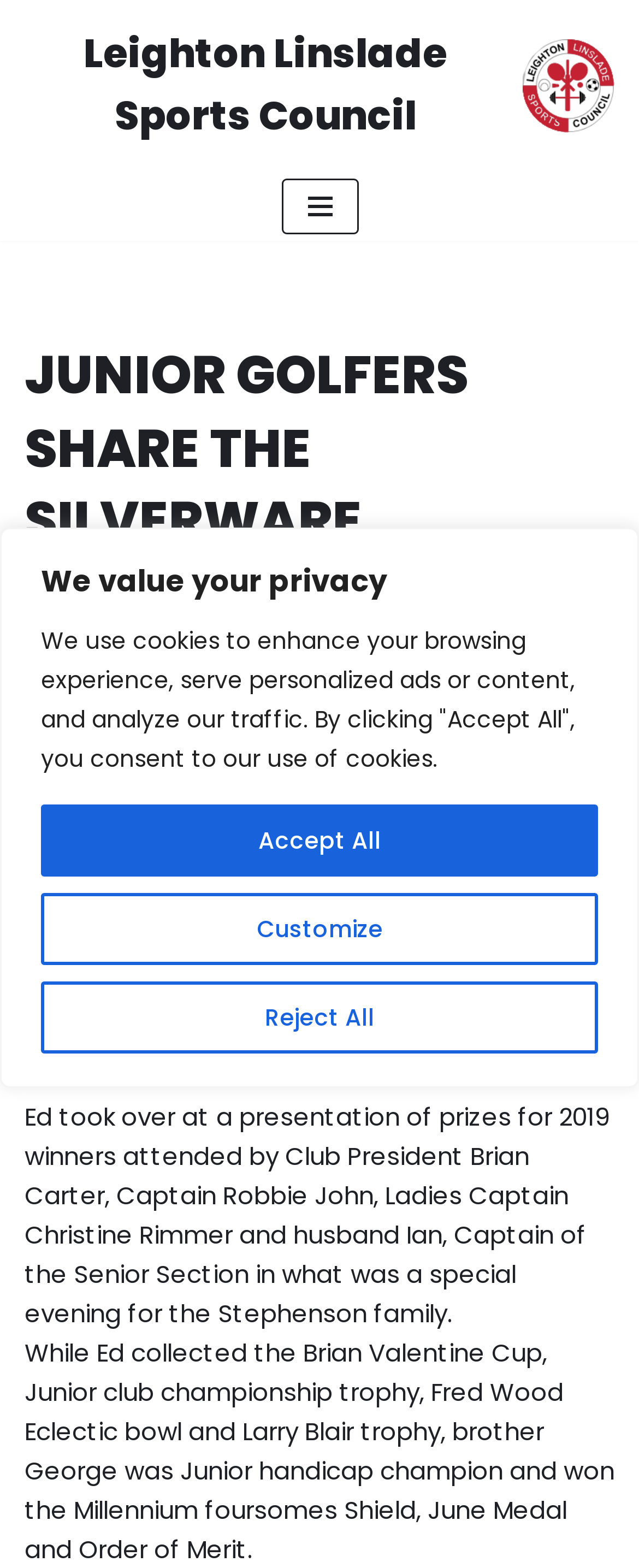Please locate the bounding box coordinates of the element that needs to be clicked to achieve the following instruction: "Click Navigation Menu". The coordinates should be four float numbers between 0 and 1, i.e., [left, top, right, bottom].

[0.44, 0.114, 0.56, 0.149]